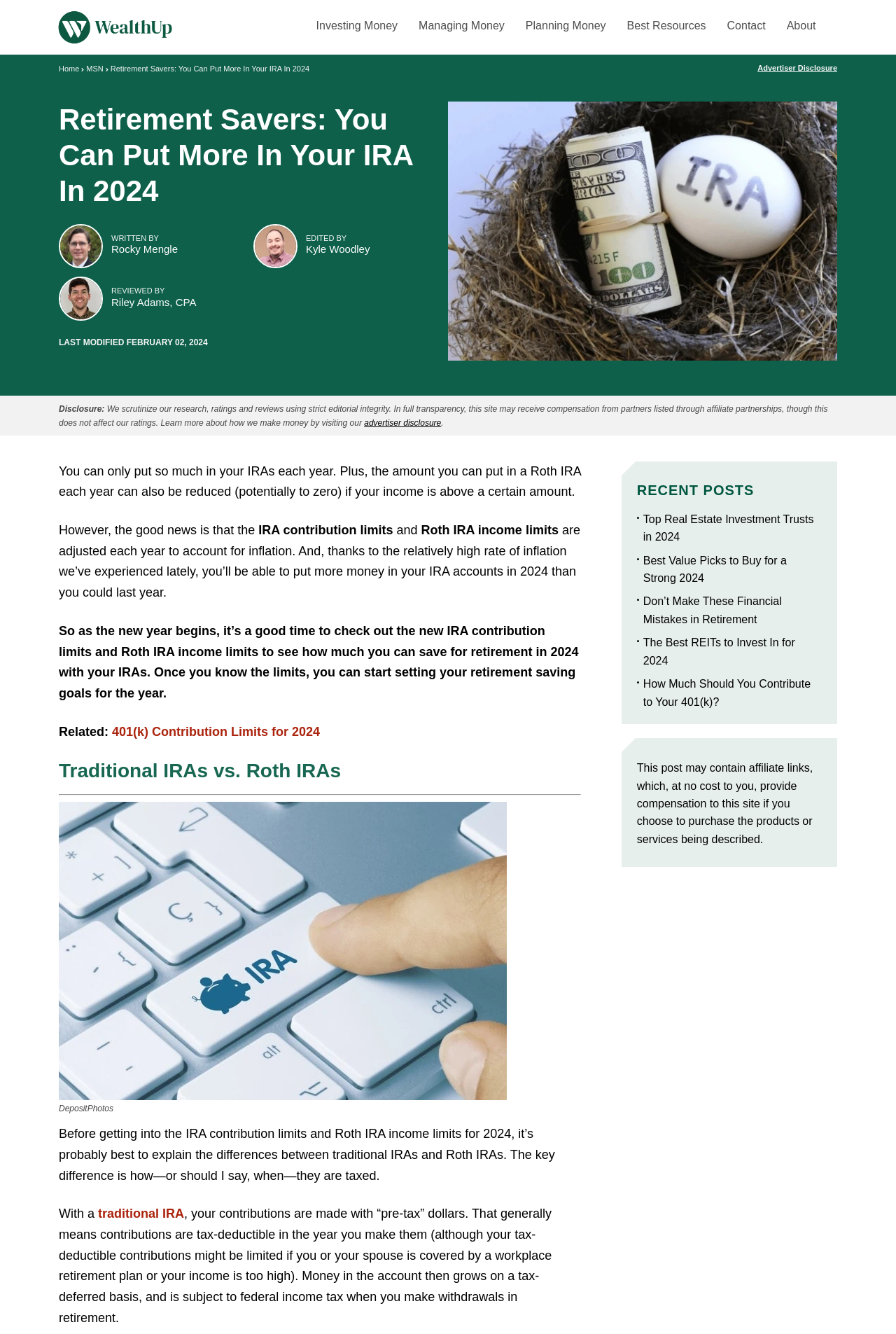Pinpoint the bounding box coordinates of the element to be clicked to execute the instruction: "Learn about 'Roth IRA income limits'".

[0.47, 0.392, 0.623, 0.403]